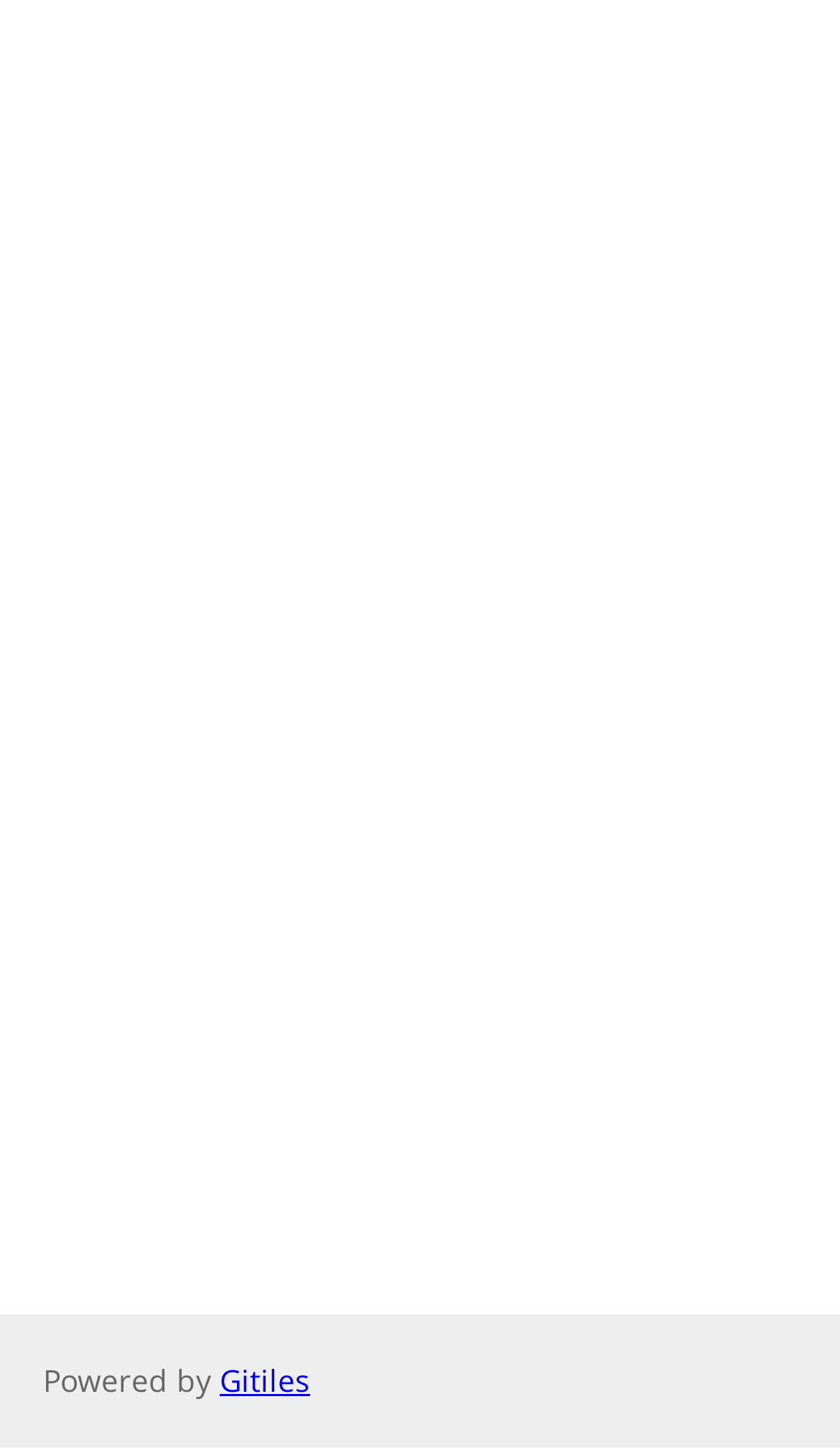From the webpage screenshot, predict the bounding box coordinates (top-left x, top-left y, bottom-right x, bottom-right y) for the UI element described here: Gitiles

[0.262, 0.938, 0.369, 0.966]